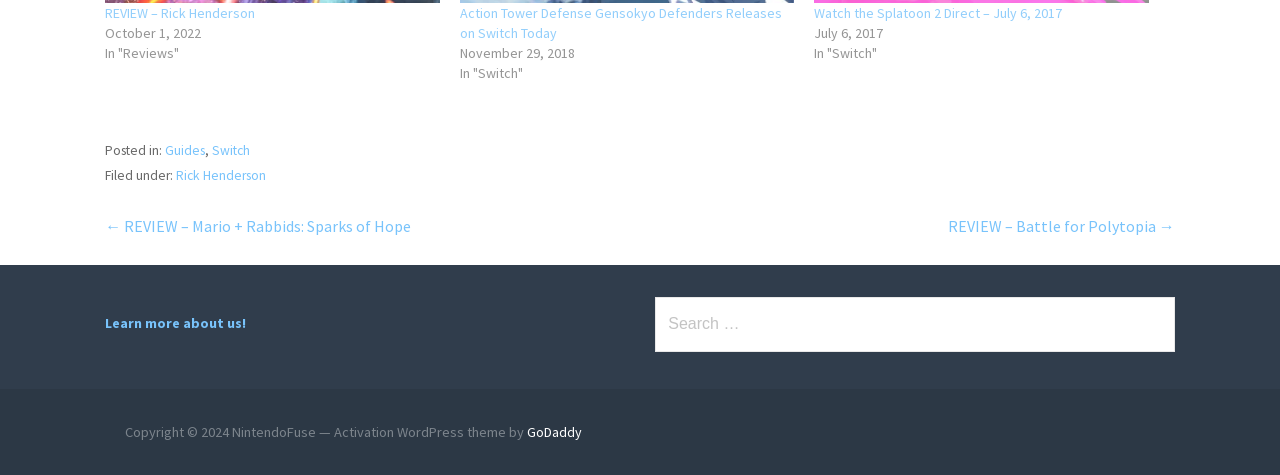Answer briefly with one word or phrase:
How many links are present in the 'Post navigation' section?

2